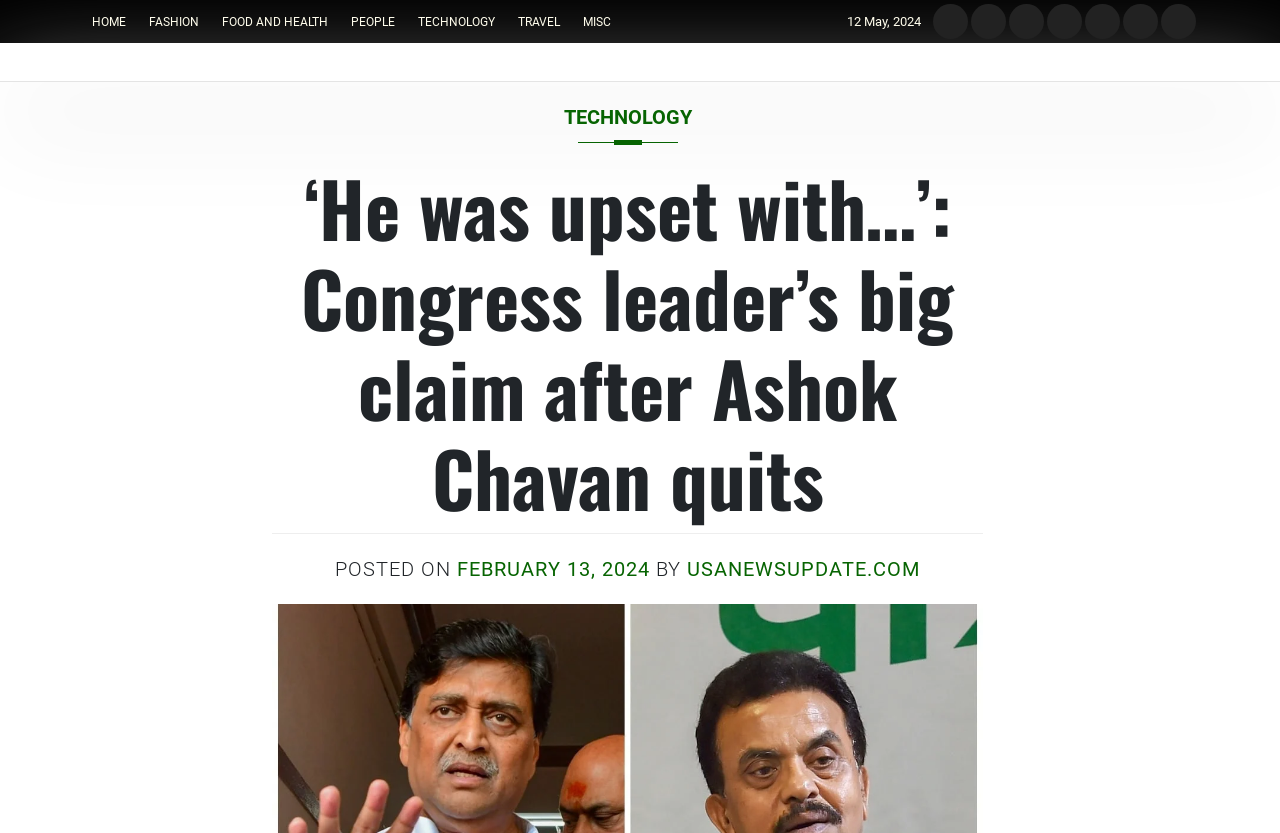What is the topic of the post?
Please give a detailed and elaborate answer to the question.

I found the topic of the post by looking at the title '‘He was upset with…’: Congress leader’s big claim after Ashok Chavan quits' which indicates that the post is about a Congress leader's claim.